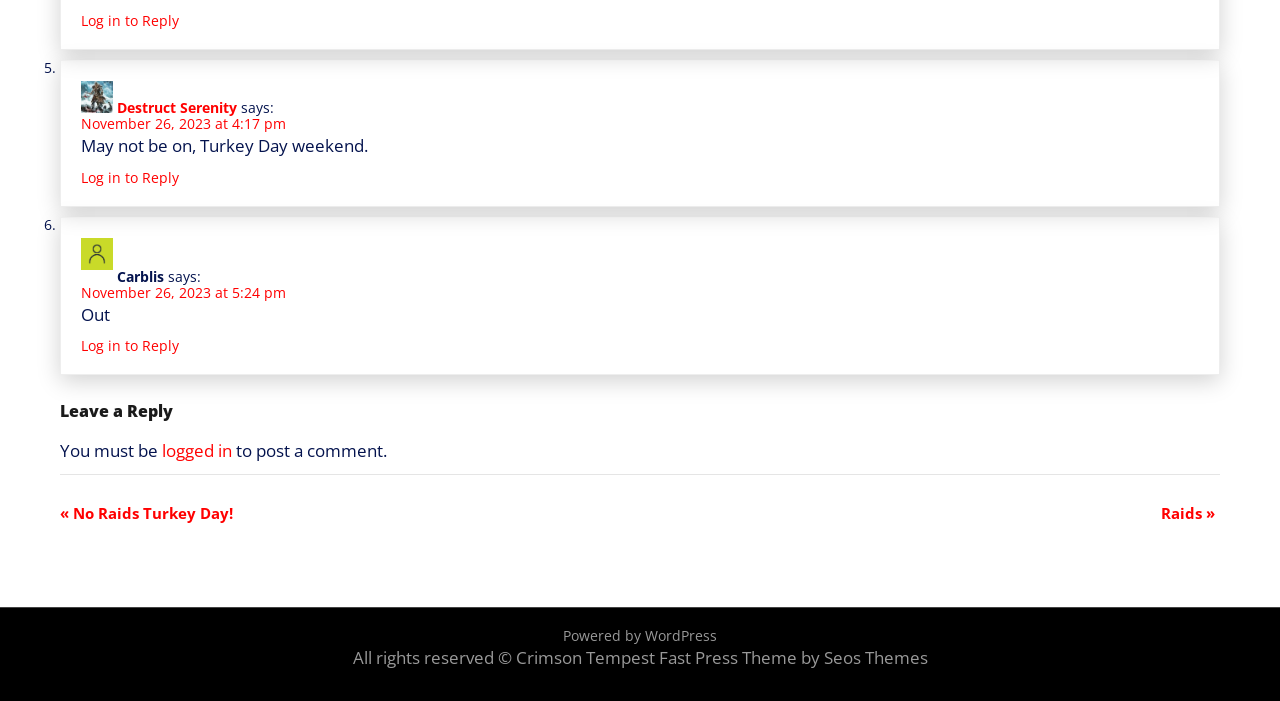Could you highlight the region that needs to be clicked to execute the instruction: "View comment by Destruct Serenity"?

[0.091, 0.14, 0.185, 0.167]